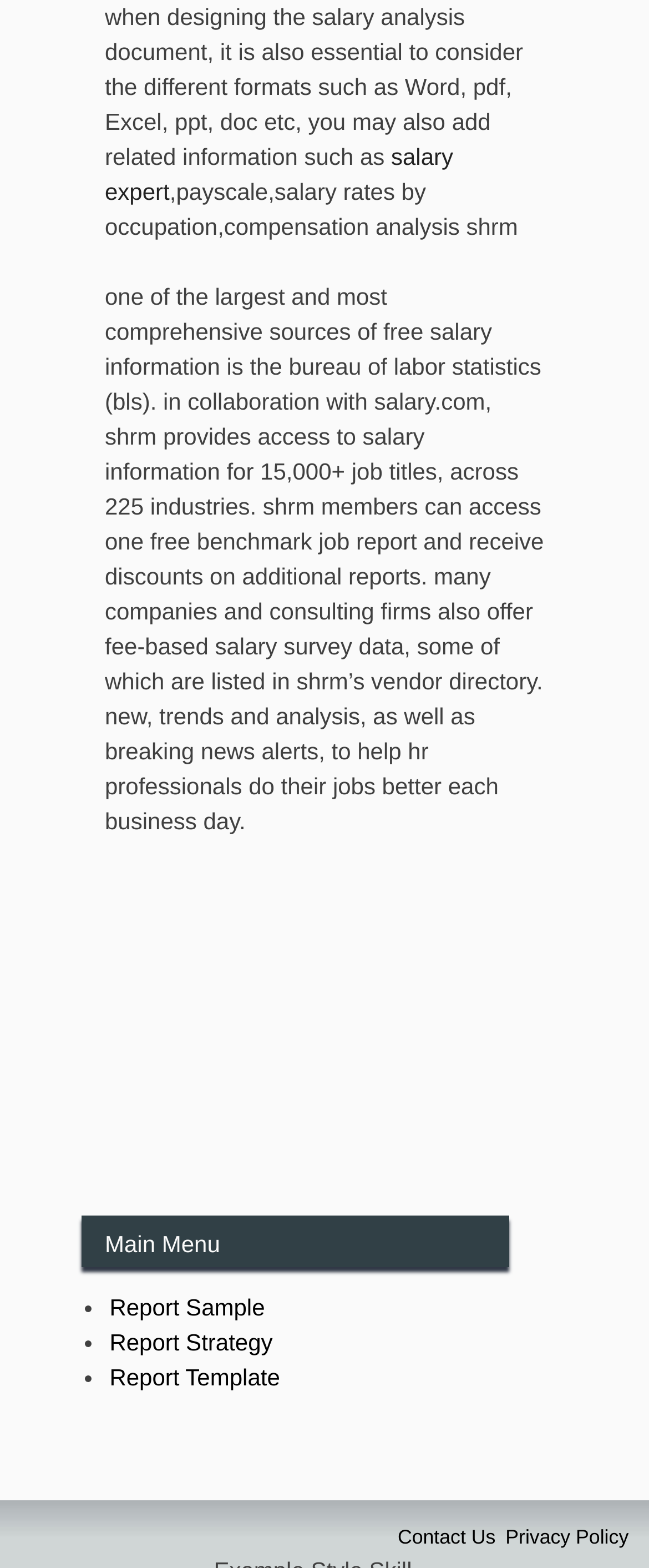How many job titles are covered by SHRM?
Respond to the question with a well-detailed and thorough answer.

The webpage states that SHRM provides access to salary information for 15,000+ job titles, across 225 industries, which is mentioned in the paragraph that starts with 'one of the largest and most comprehensive sources of free salary information is the bureau of labor statistics (bls).'.